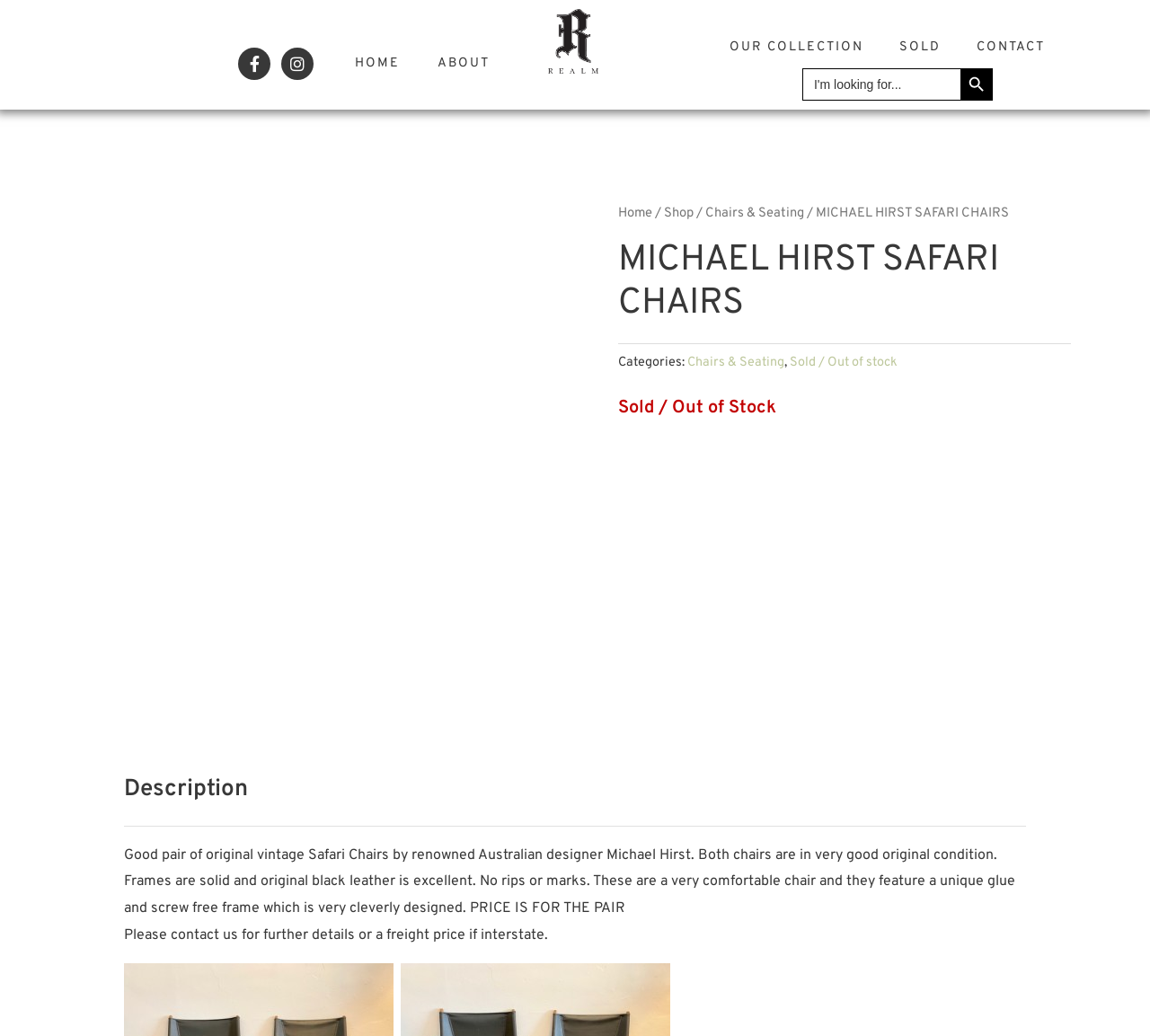What is the designer of the Safari Chairs?
Based on the image, answer the question with a single word or brief phrase.

Michael Hirst